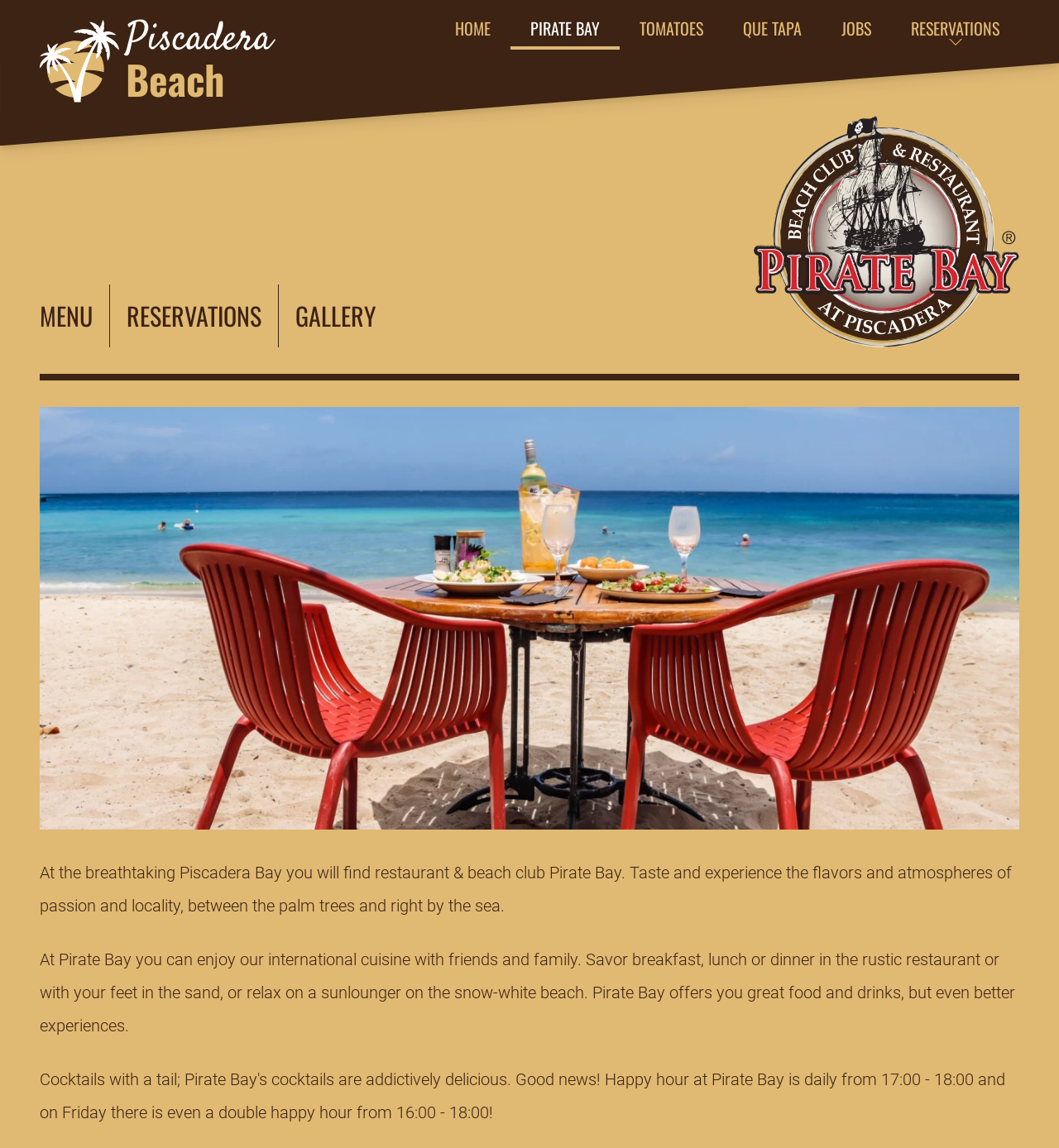Locate the bounding box coordinates of the segment that needs to be clicked to meet this instruction: "Go to RESERVATIONS page".

[0.841, 0.009, 0.962, 0.043]